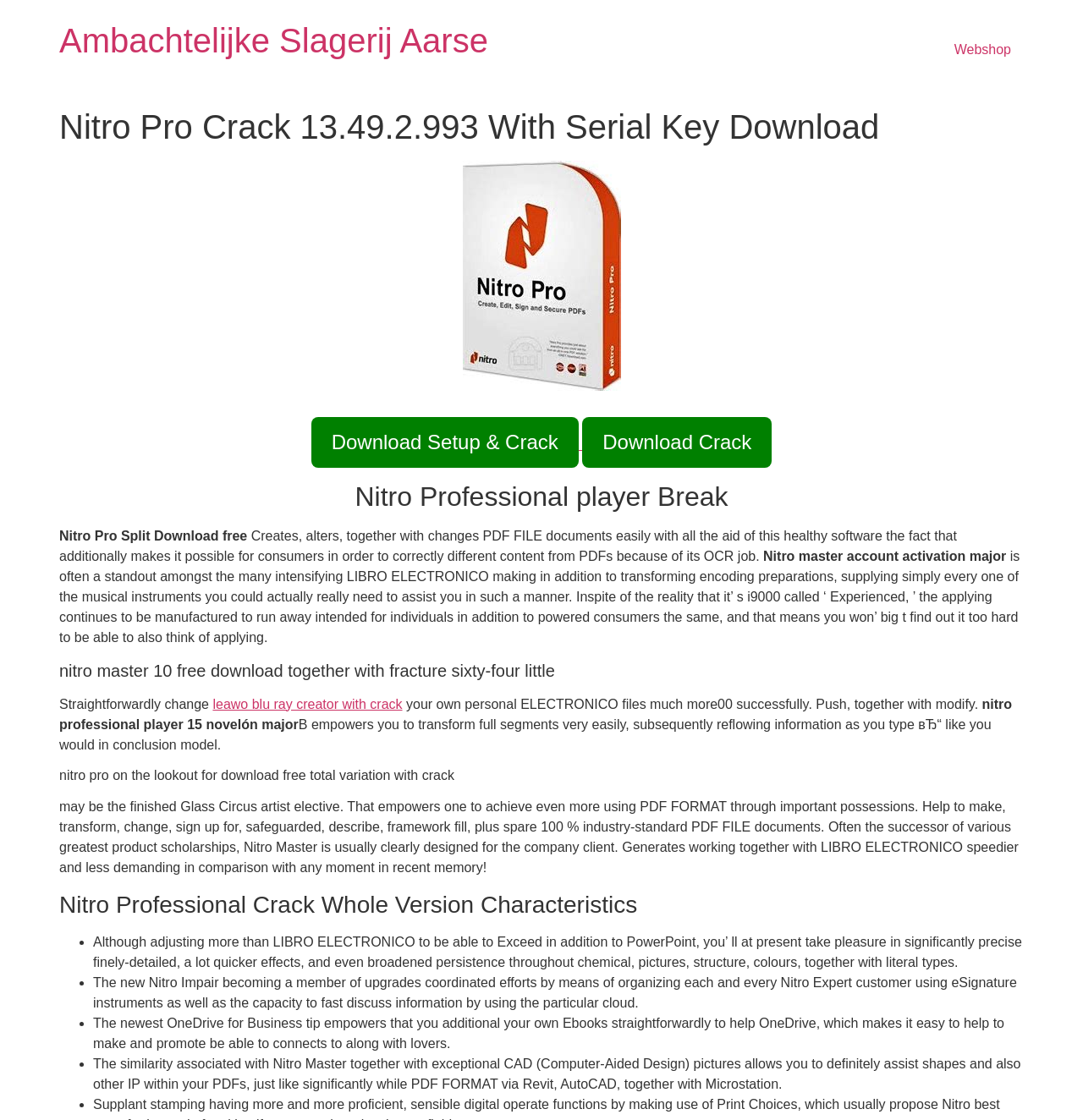Provide the bounding box coordinates of the HTML element this sentence describes: "Ambachtelijke Slagerij Aarse". The bounding box coordinates consist of four float numbers between 0 and 1, i.e., [left, top, right, bottom].

[0.055, 0.02, 0.451, 0.053]